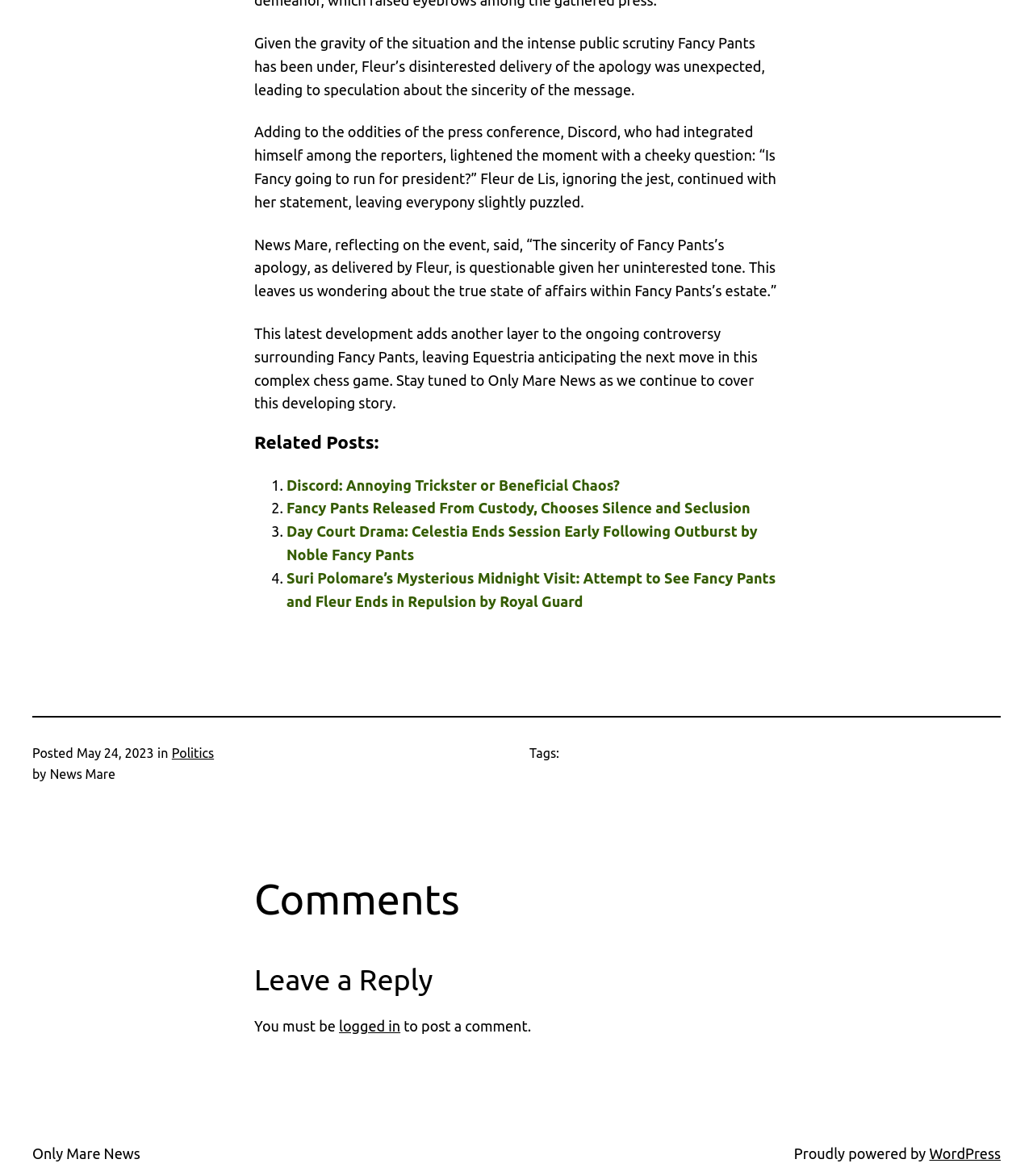Show the bounding box coordinates for the element that needs to be clicked to execute the following instruction: "Leave a reply". Provide the coordinates in the form of four float numbers between 0 and 1, i.e., [left, top, right, bottom].

[0.246, 0.816, 0.754, 0.851]